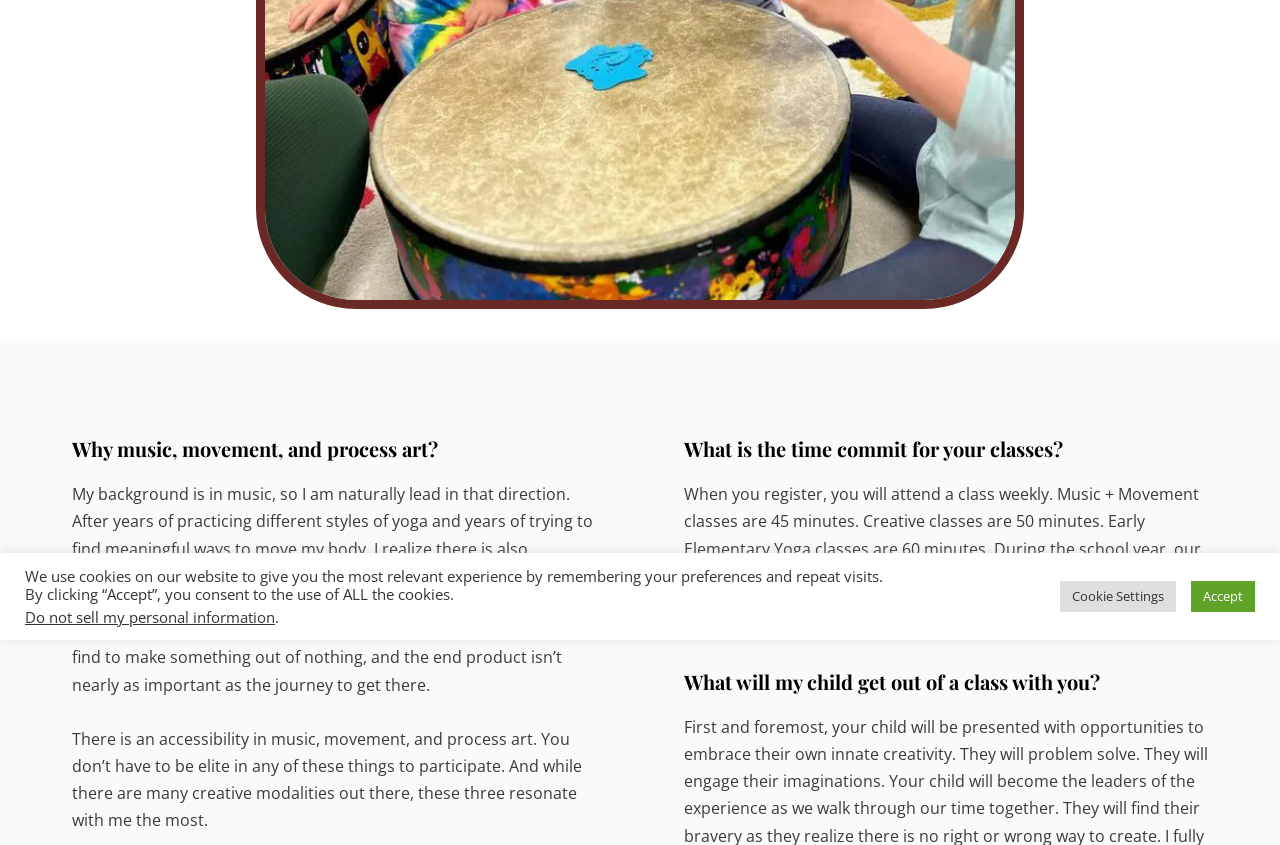Bounding box coordinates are to be given in the format (top-left x, top-left y, bottom-right x, bottom-right y). All values must be floating point numbers between 0 and 1. Provide the bounding box coordinate for the UI element described as: Accept

[0.93, 0.688, 0.98, 0.724]